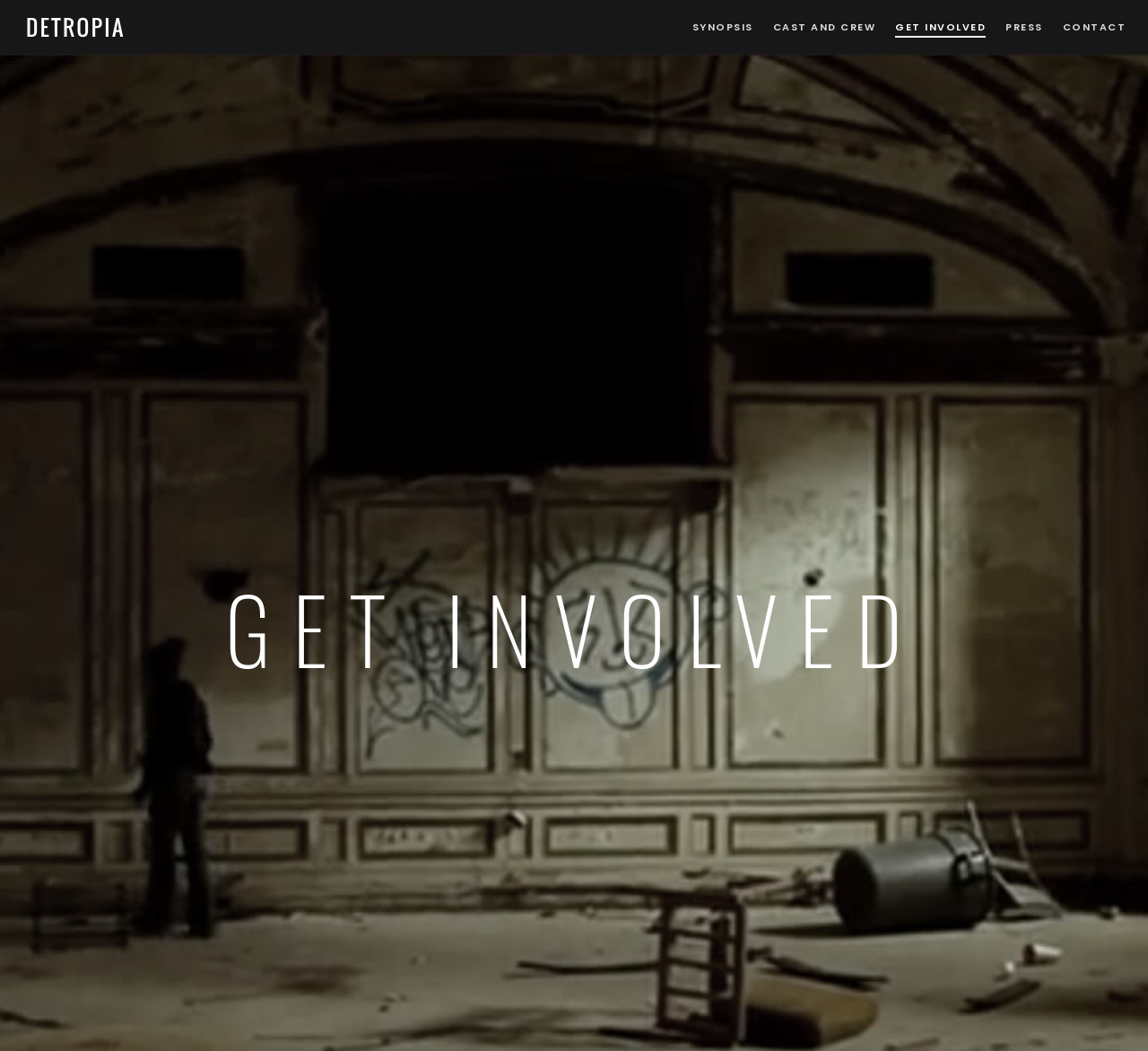Reply to the question with a single word or phrase:
What is the text of the main heading?

GET INVOLVED